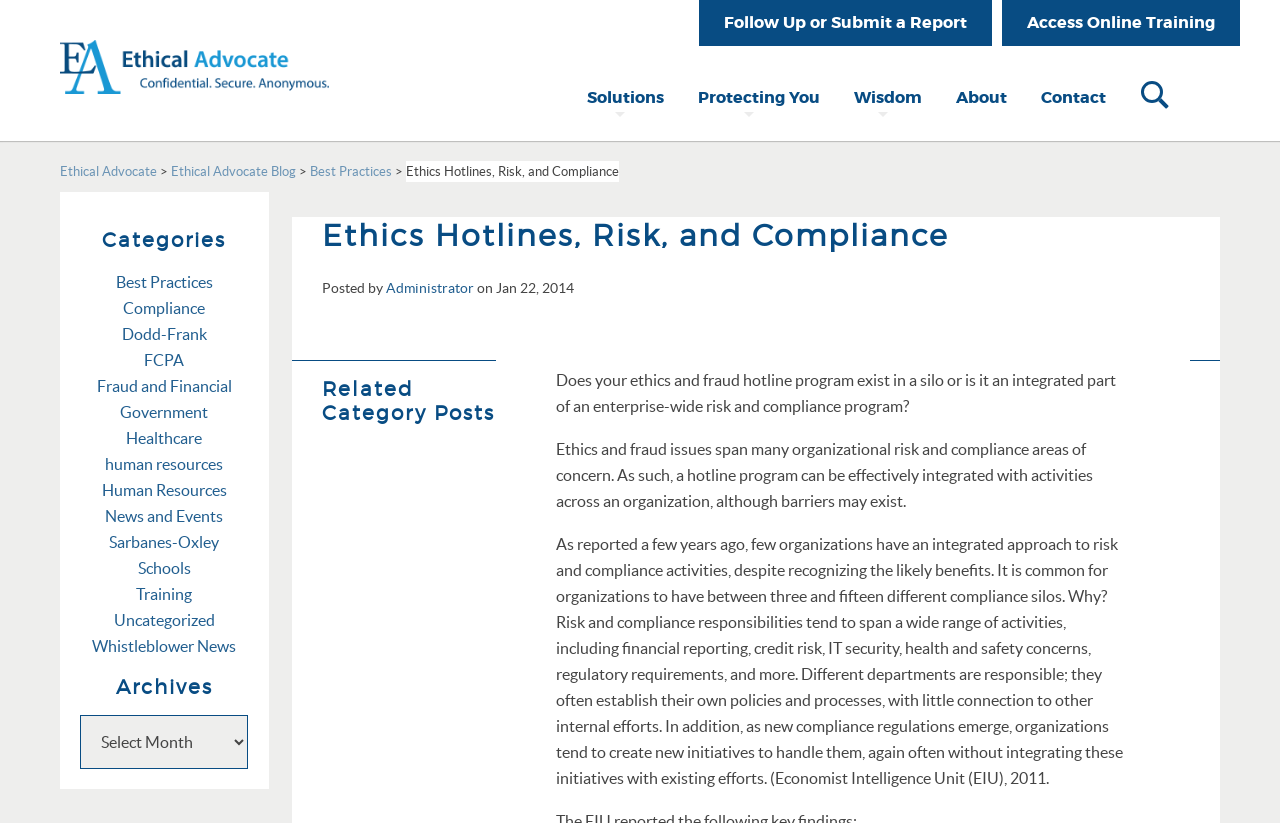Can you show the bounding box coordinates of the region to click on to complete the task described in the instruction: "Read the blog"?

[0.134, 0.199, 0.231, 0.217]